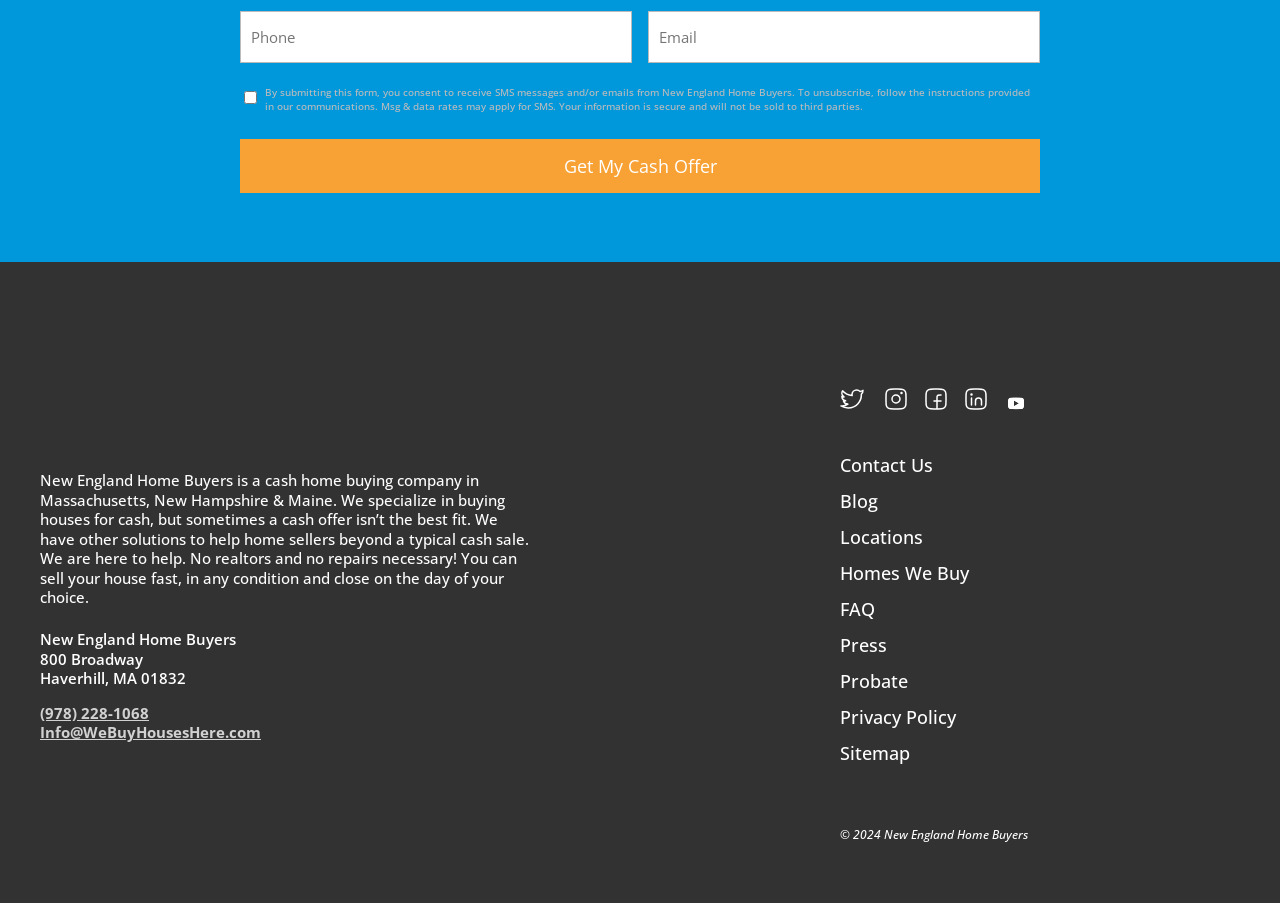Find the bounding box coordinates for the area that should be clicked to accomplish the instruction: "Click Get My Cash Offer".

[0.188, 0.154, 0.812, 0.214]